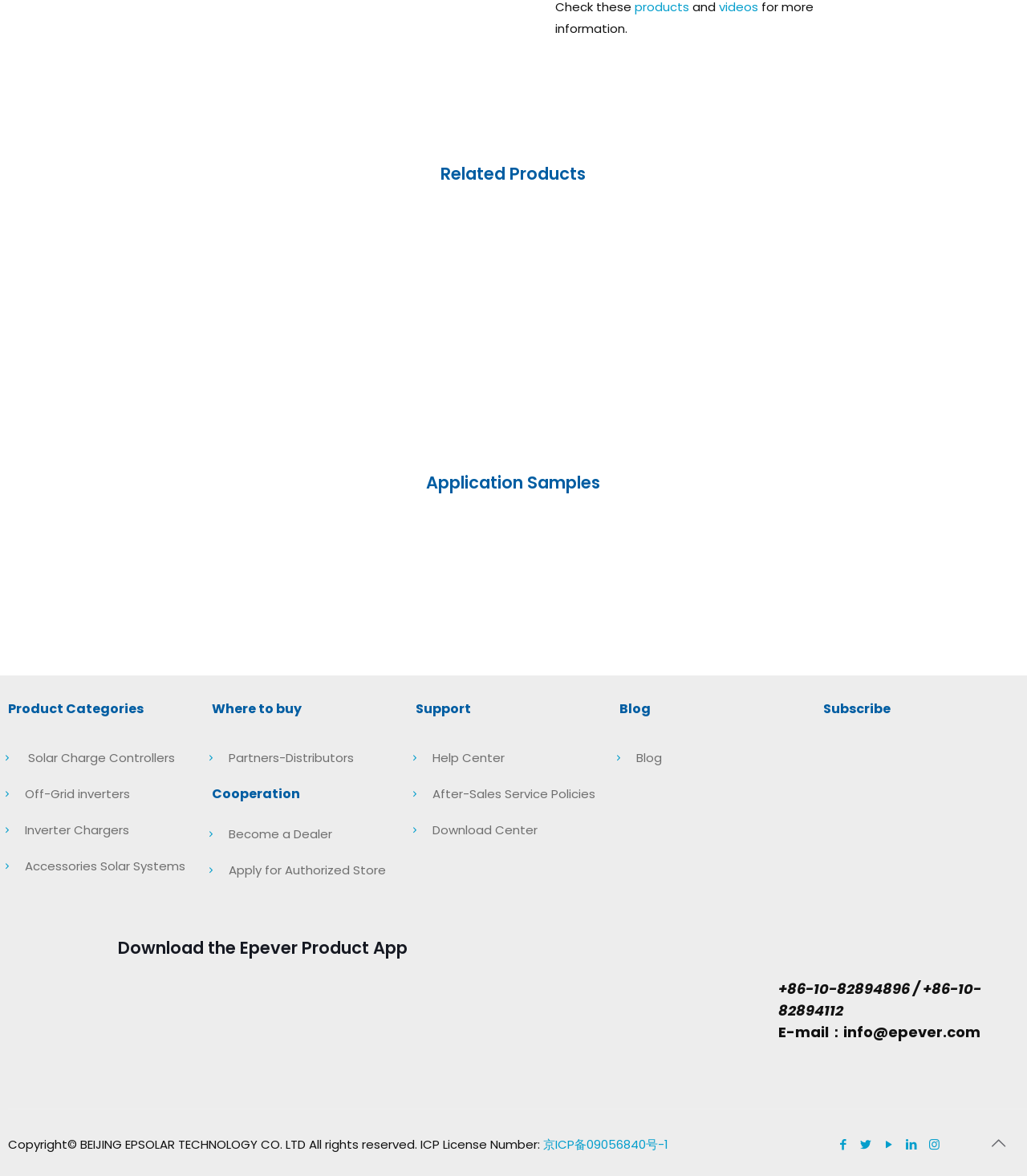Identify the bounding box coordinates of the clickable region required to complete the instruction: "Go to 'Solar Charge Controllers' category". The coordinates should be given as four float numbers within the range of 0 and 1, i.e., [left, top, right, bottom].

[0.024, 0.637, 0.17, 0.651]